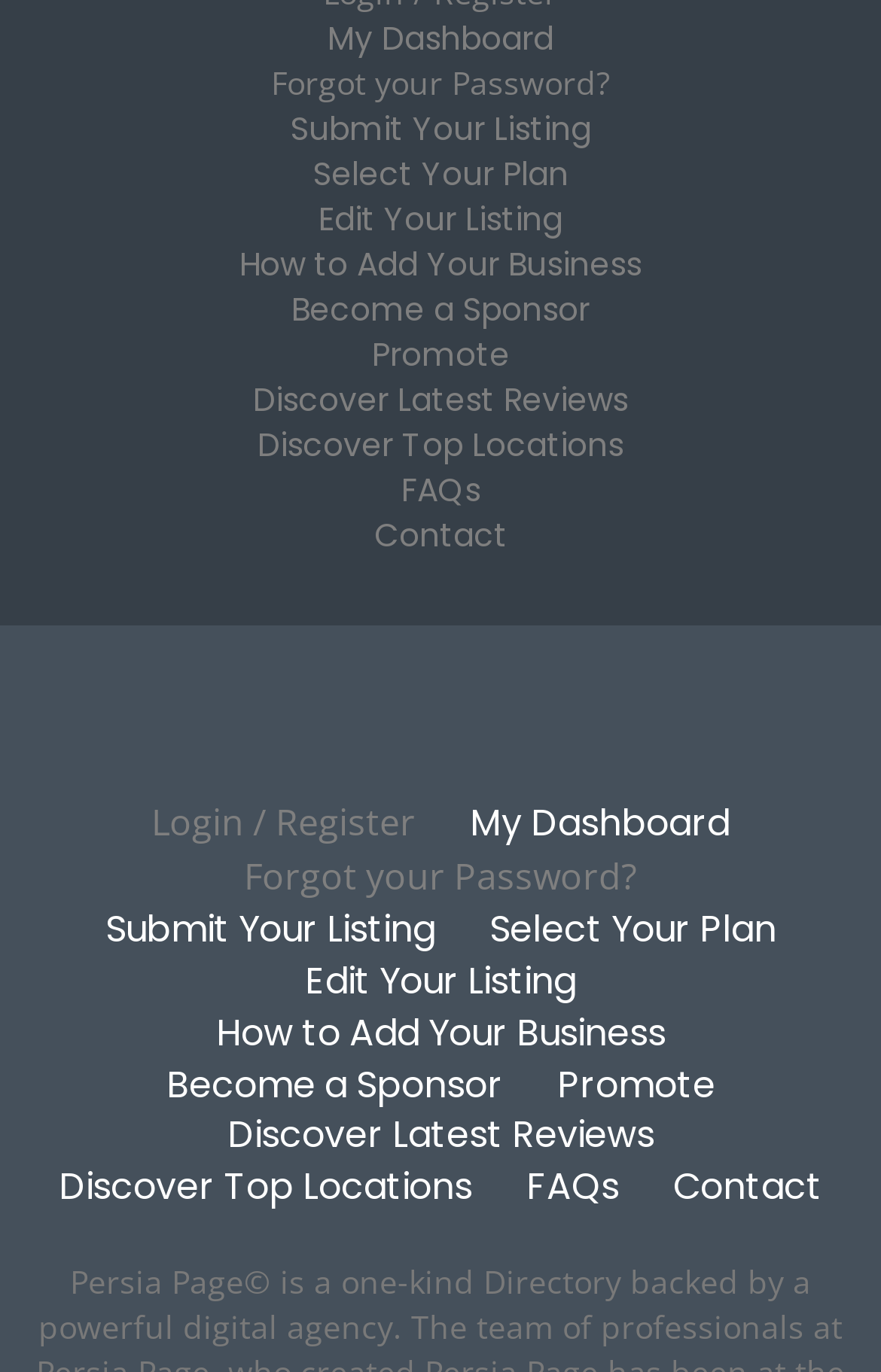Could you highlight the region that needs to be clicked to execute the instruction: "Contact KTH"?

None